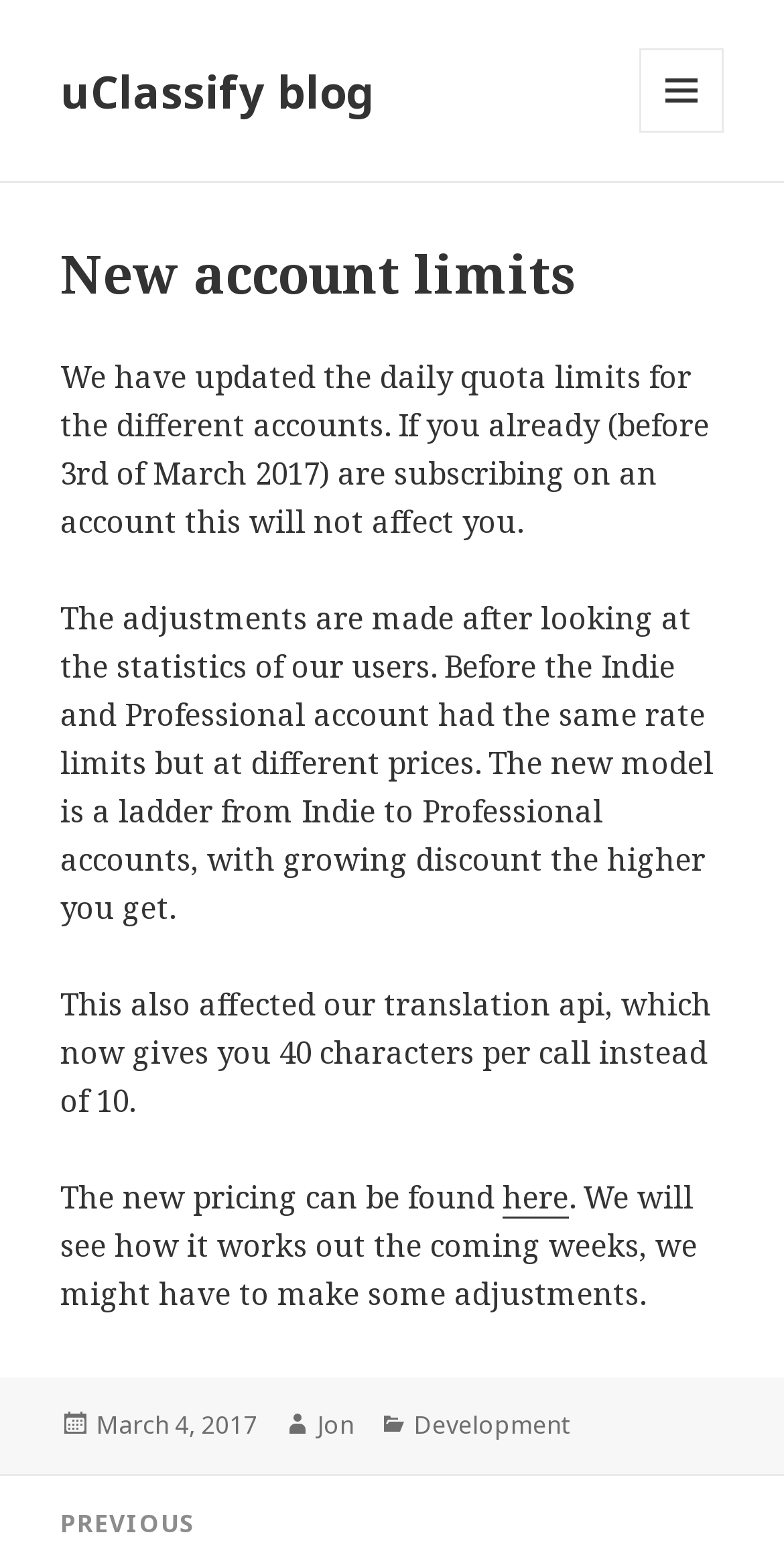Look at the image and give a detailed response to the following question: What is the purpose of the article?

The purpose of the article is to announce the new account limits, which is mentioned in the first paragraph of the article, stating that the daily quota limits for different accounts have been updated.